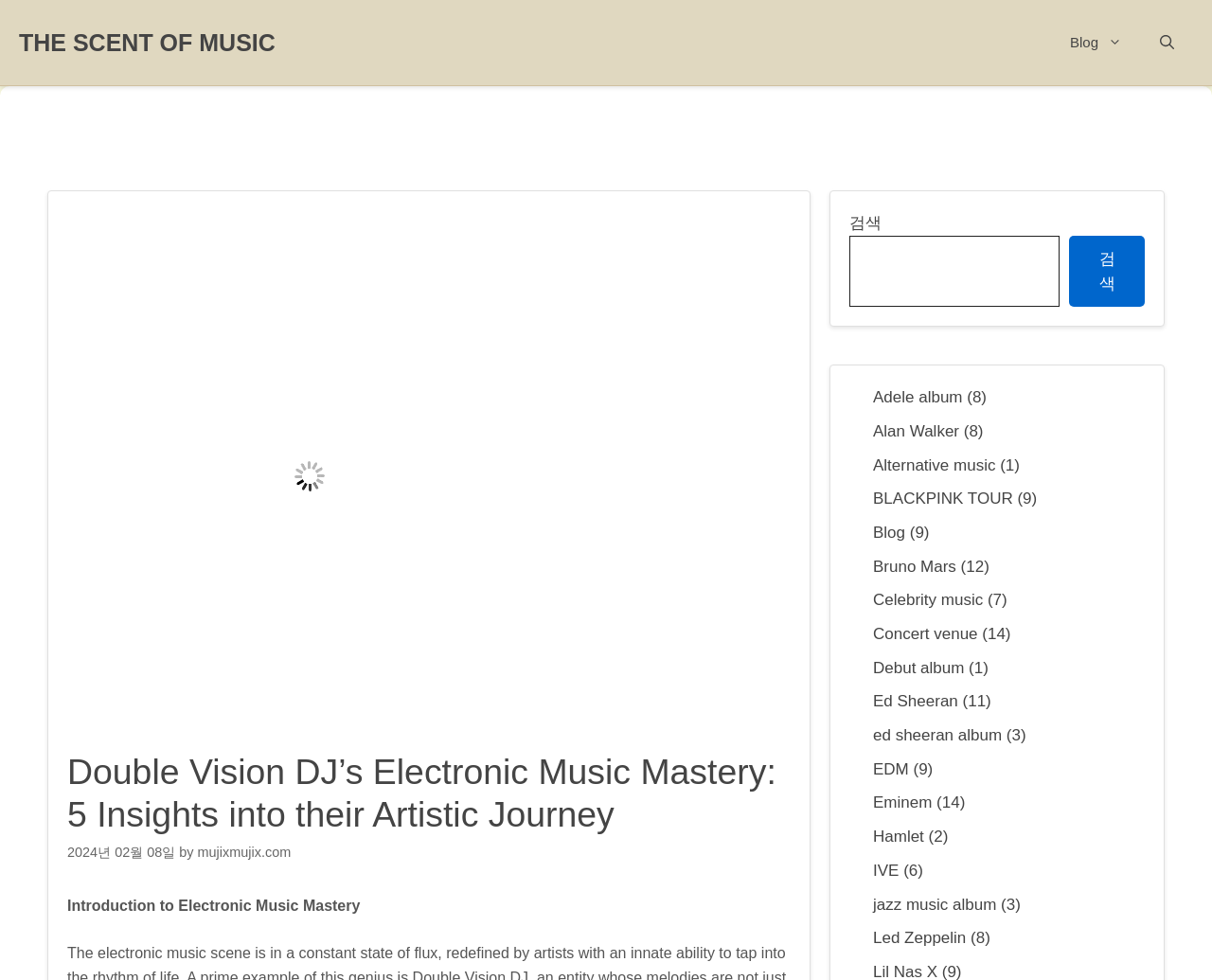Find the bounding box coordinates for the HTML element specified by: "Blog".

[0.72, 0.534, 0.747, 0.553]